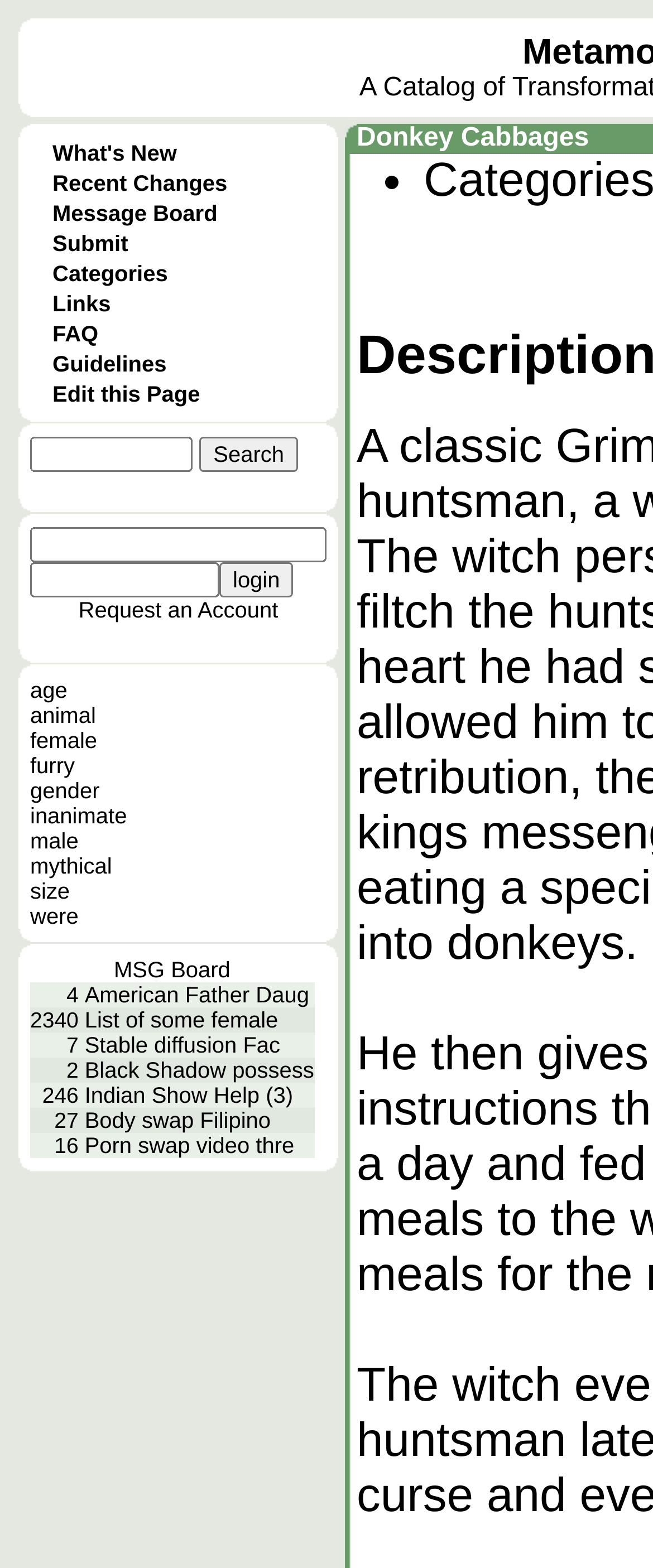How many columns are there in the main table?
Give a detailed and exhaustive answer to the question.

I examined the table structure and found that it has three columns, with the first column containing some whitespace characters, the second column containing the link text, and the third column containing the link itself.